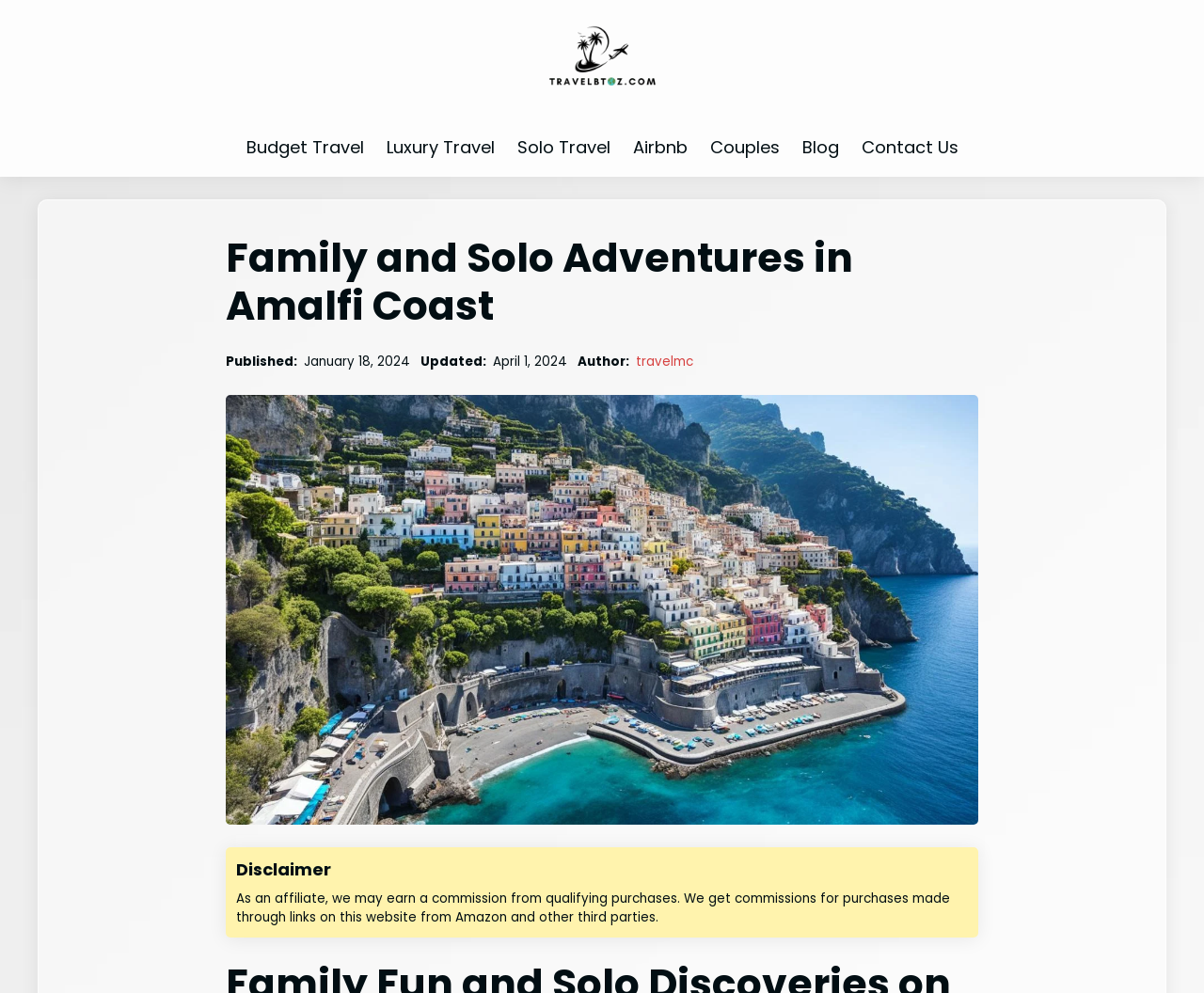Give a detailed account of the webpage, highlighting key information.

This webpage is about family and solo adventures in Amalfi Coast, Italy. At the top, there is a link to "Travel B To Z" accompanied by an image, positioned slightly to the right of the center. Below this, there is a main navigation menu with seven links: "Budget Travel", "Luxury Travel", "Solo Travel", "Airbnb", "Couples", "Blog", and "Contact Us", arranged horizontally from left to right.

The main content of the page is headed by a title "Family and Solo Adventures in Amalfi Coast", which is centered near the top. Below the title, there is a section with publication and update dates, as well as the author's name, "travelmc", which is a link. 

A large image takes up most of the space below, showcasing a scenic view of the Amalfi Coast. At the very bottom of the page, there is a disclaimer notice about affiliate commissions from qualifying purchases made through links on the website.